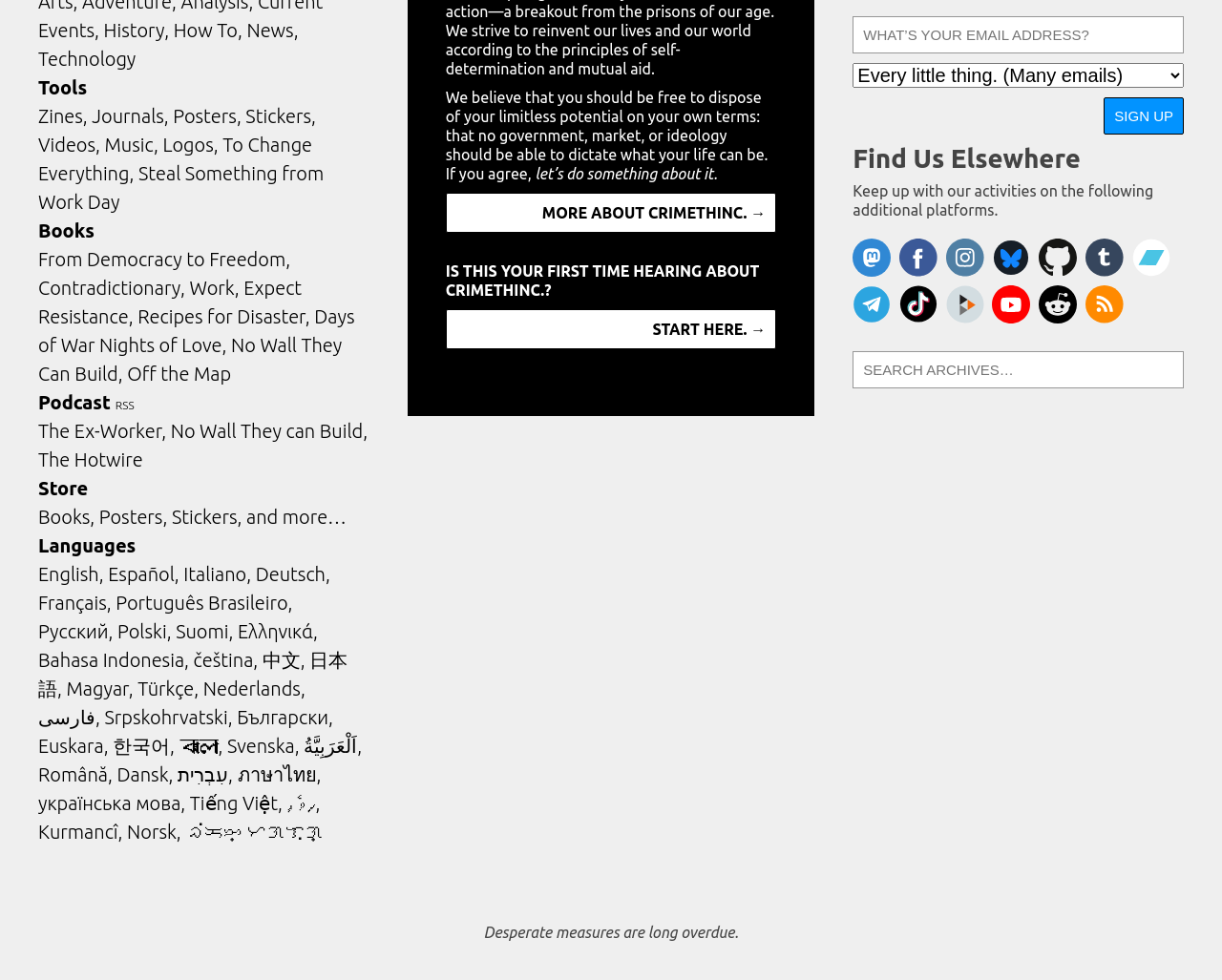Please provide the bounding box coordinates for the UI element as described: "اَلْعَرَبِيَّةُ‎". The coordinates must be four floats between 0 and 1, represented as [left, top, right, bottom].

[0.249, 0.75, 0.296, 0.773]